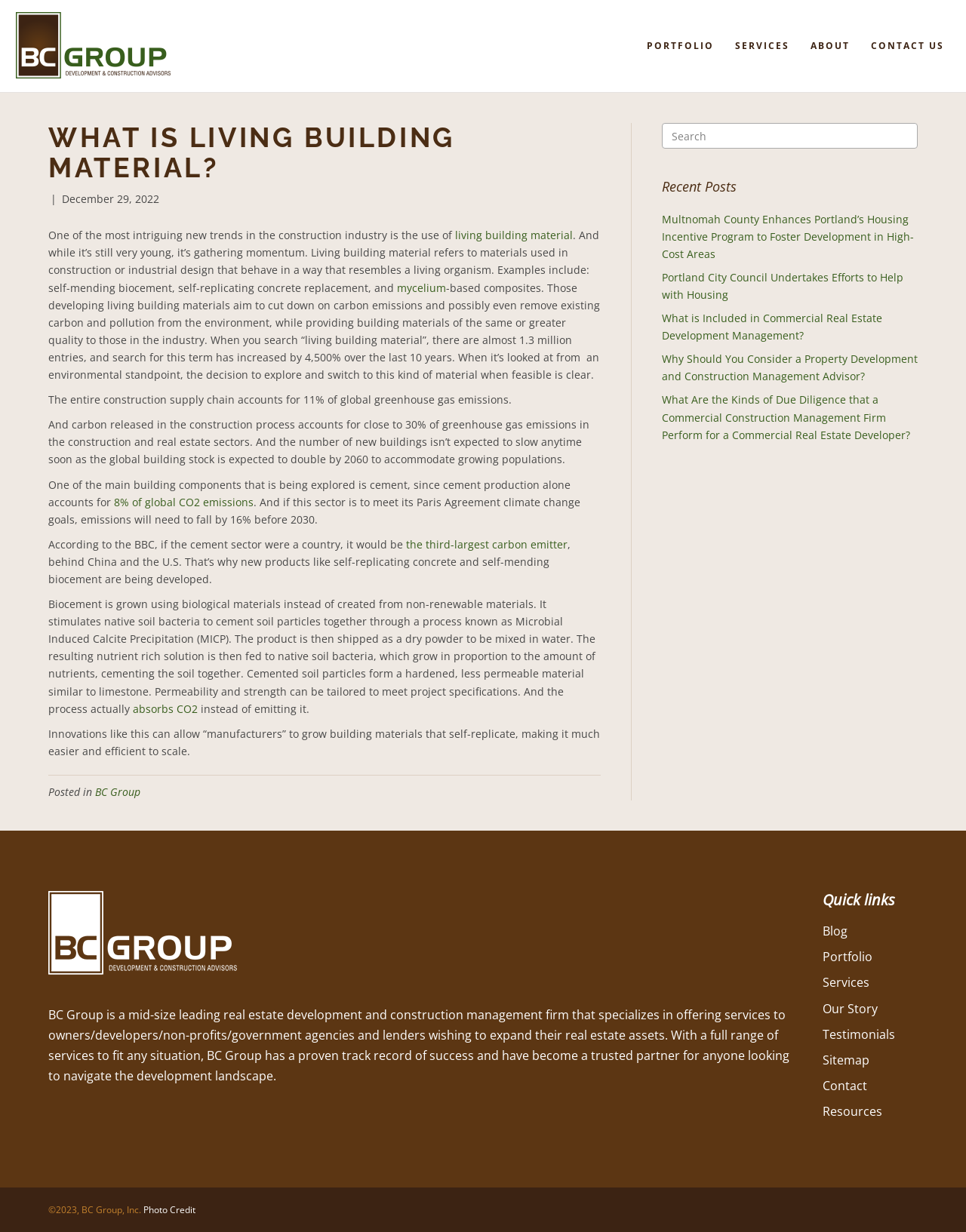Provide a thorough description of the webpage you see.

The webpage is about BC Group, a company that specializes in real estate development and construction management. At the top of the page, there is a logo and a navigation menu with links to different sections of the website, including Portfolio, Services, and About.

Below the navigation menu, there is a heading that reads "What Is Living Building Material?" followed by a brief introduction to the concept of living building materials, which are materials used in construction that behave like living organisms. The text explains that these materials aim to reduce carbon emissions and provide building materials of the same or greater quality to those in the industry.

The main content of the page is divided into several sections, each discussing a different aspect of living building materials. The sections are separated by headings and include text, links, and images. The text provides information on the benefits of using living building materials, such as reducing carbon emissions and providing a sustainable alternative to traditional building materials.

On the right side of the page, there is a complementary section that contains a search bar, a list of recent posts, and a section with quick links to different parts of the website. At the bottom of the page, there is a footer section with copyright information, a photo credit link, and a list of quick links to different parts of the website.

Throughout the page, there are several links to other pages on the website, including the company's blog, portfolio, and services. There are also images and icons used to break up the text and provide visual interest. Overall, the page is well-organized and easy to navigate, with a clear focus on providing information about living building materials and the company's services.